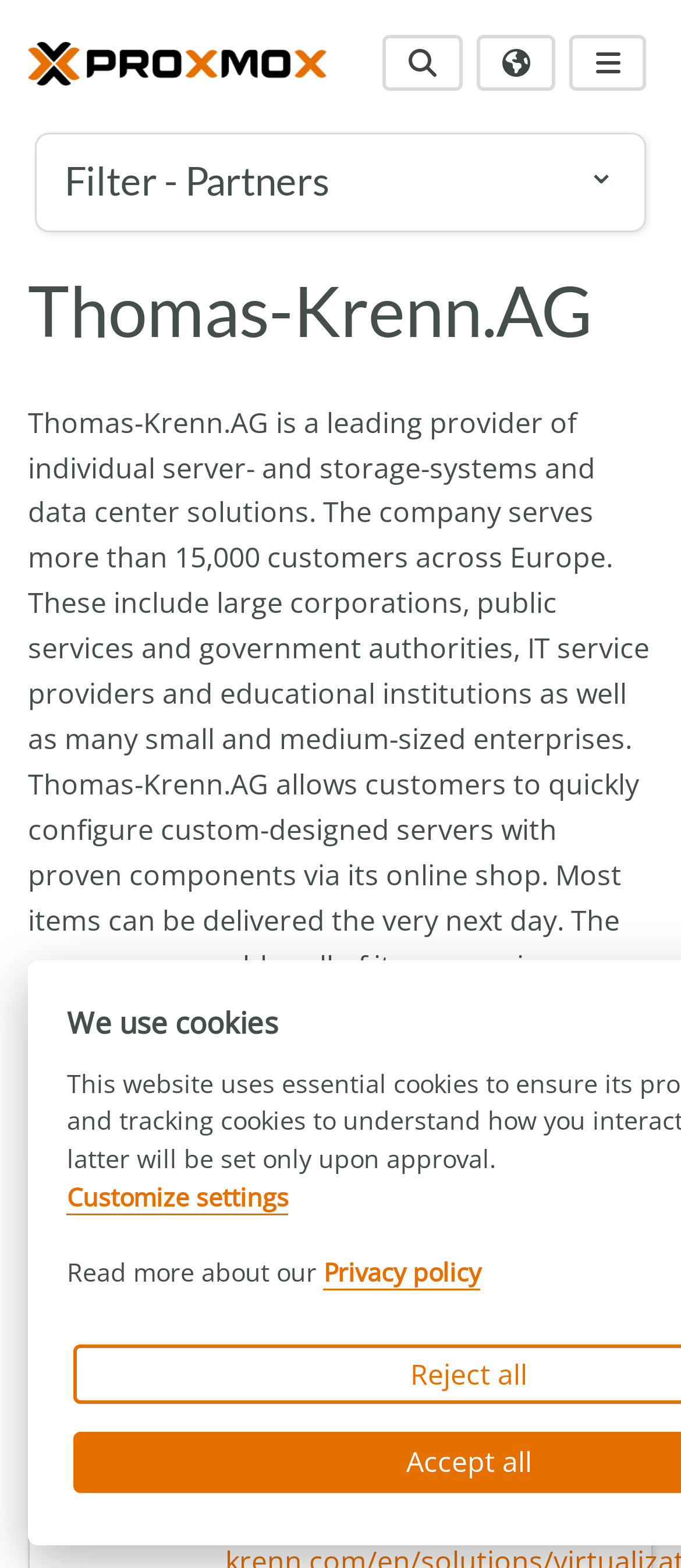What is the company name?
Using the details from the image, give an elaborate explanation to answer the question.

The company name is mentioned in the heading 'Thomas-Krenn.AG' with bounding box coordinates [0.041, 0.17, 0.959, 0.227] and also in the StaticText element with bounding box coordinates [0.041, 0.257, 0.954, 0.714].